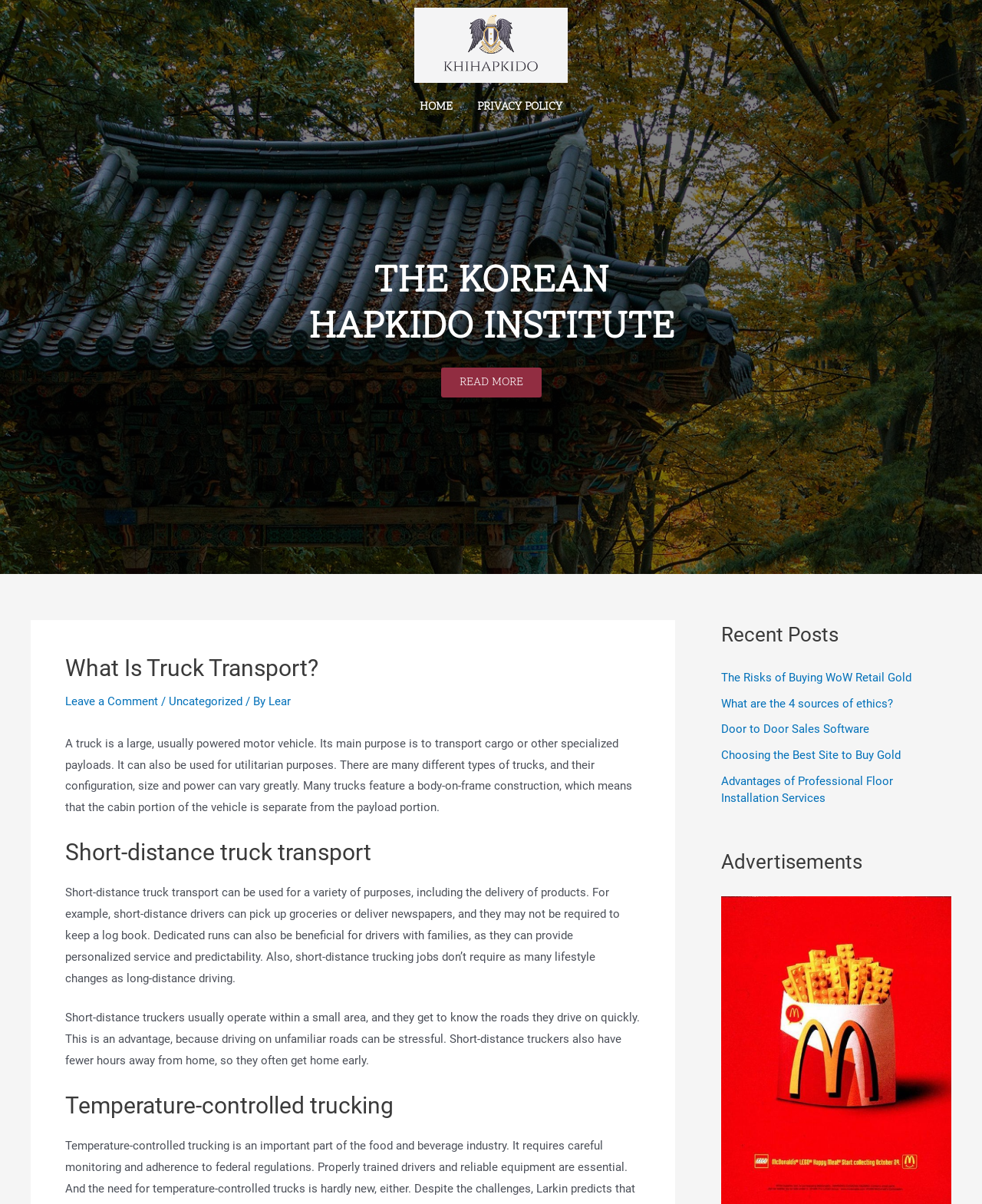Provide the bounding box coordinates of the area you need to click to execute the following instruction: "Click the READ MORE button".

[0.449, 0.305, 0.551, 0.33]